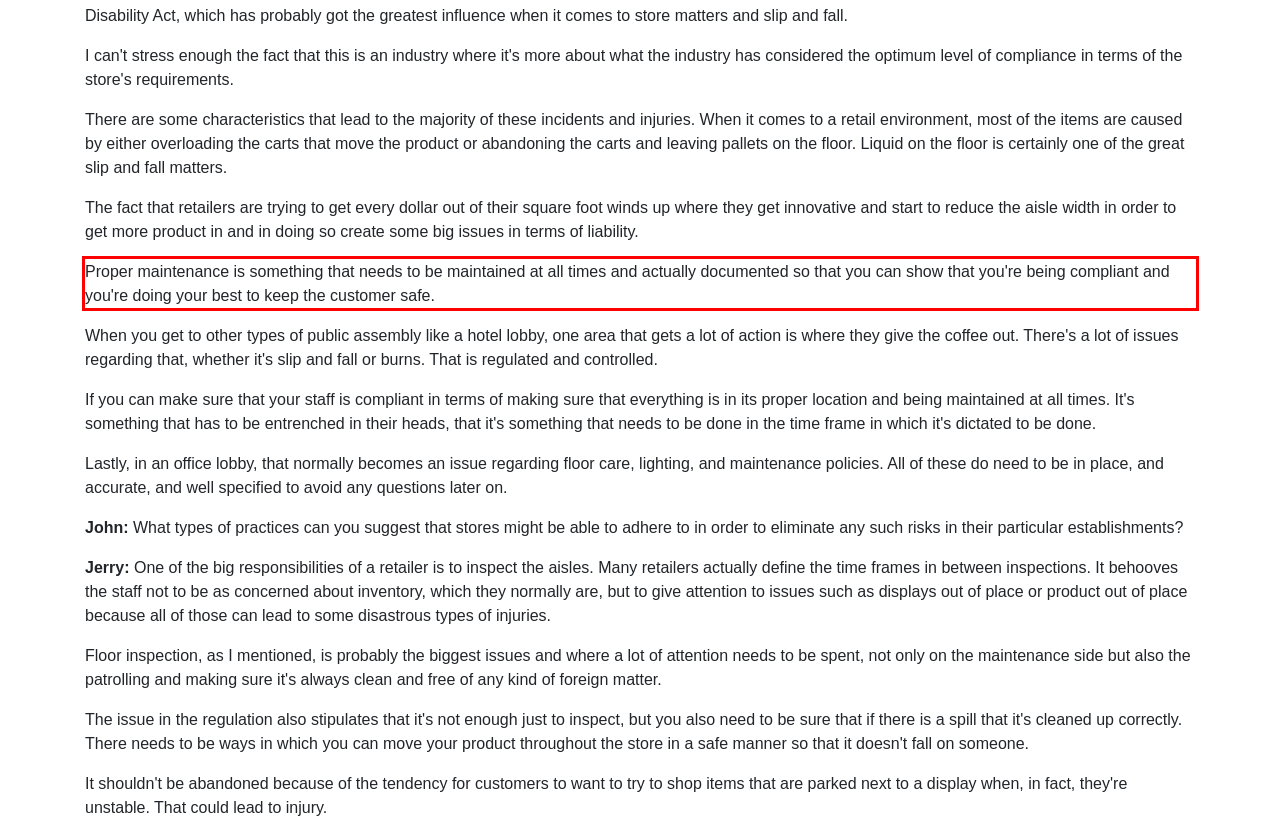Please extract the text content within the red bounding box on the webpage screenshot using OCR.

Proper maintenance is something that needs to be maintained at all times and actually documented so that you can show that you're being compliant and you're doing your best to keep the customer safe.